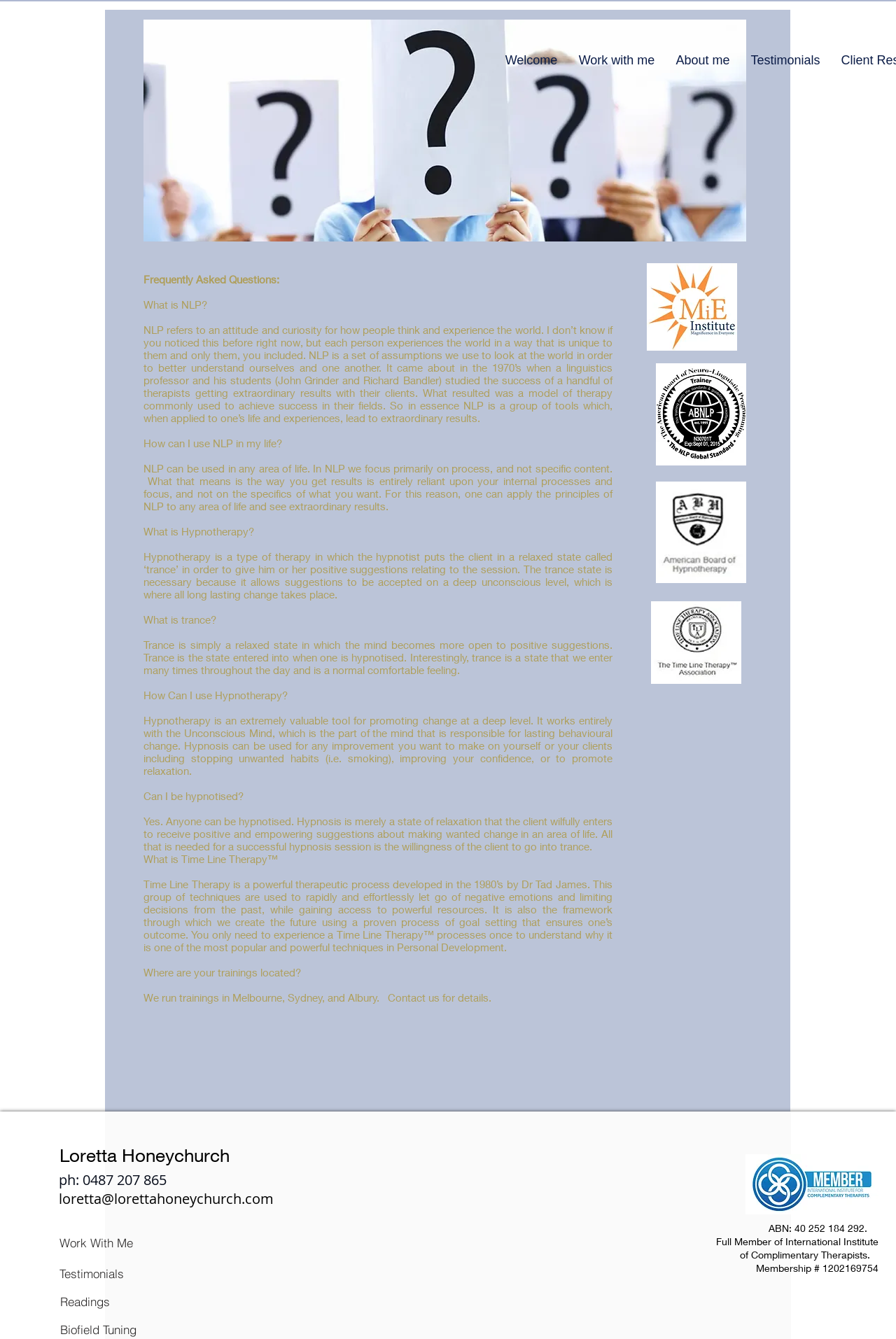Can you find and provide the title of the webpage?

ph: 0487 207 865